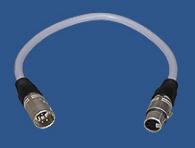What is the primary purpose of this cable?
Answer the question with just one word or phrase using the image.

Power transmission